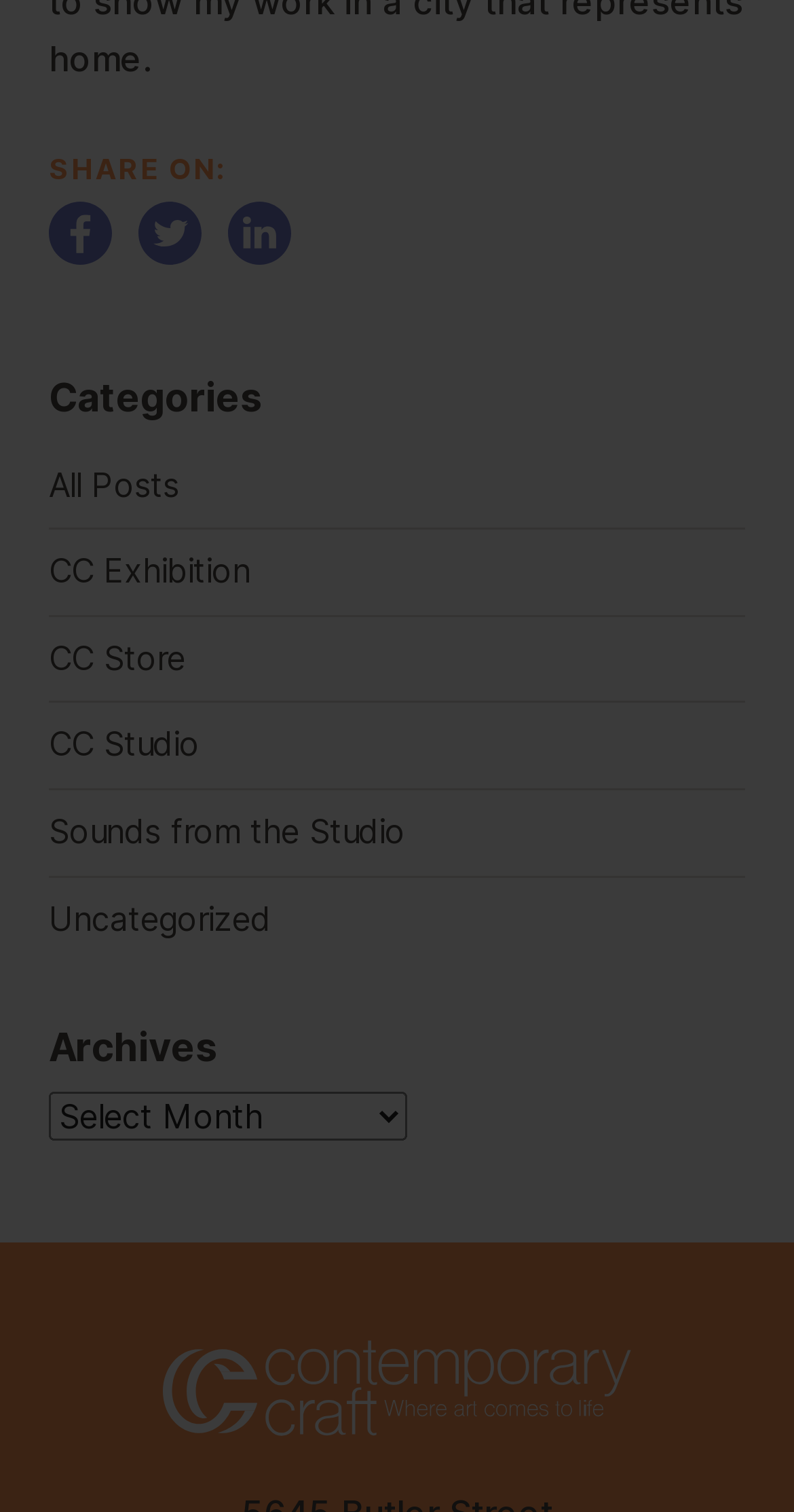Locate the UI element described as follows: "Sounds from the Studio". Return the bounding box coordinates as four float numbers between 0 and 1 in the order [left, top, right, bottom].

[0.062, 0.523, 0.938, 0.579]